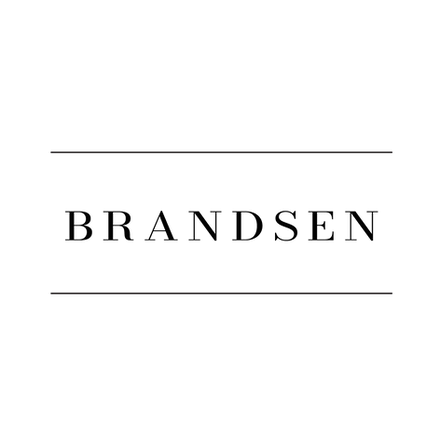Using the information in the image, give a detailed answer to the following question: What is the purpose of the horizontal lines?

The caption states that the pair of thin horizontal lines frame the text, which implies that their purpose is to add a refined touch to the overall appearance of the logo.